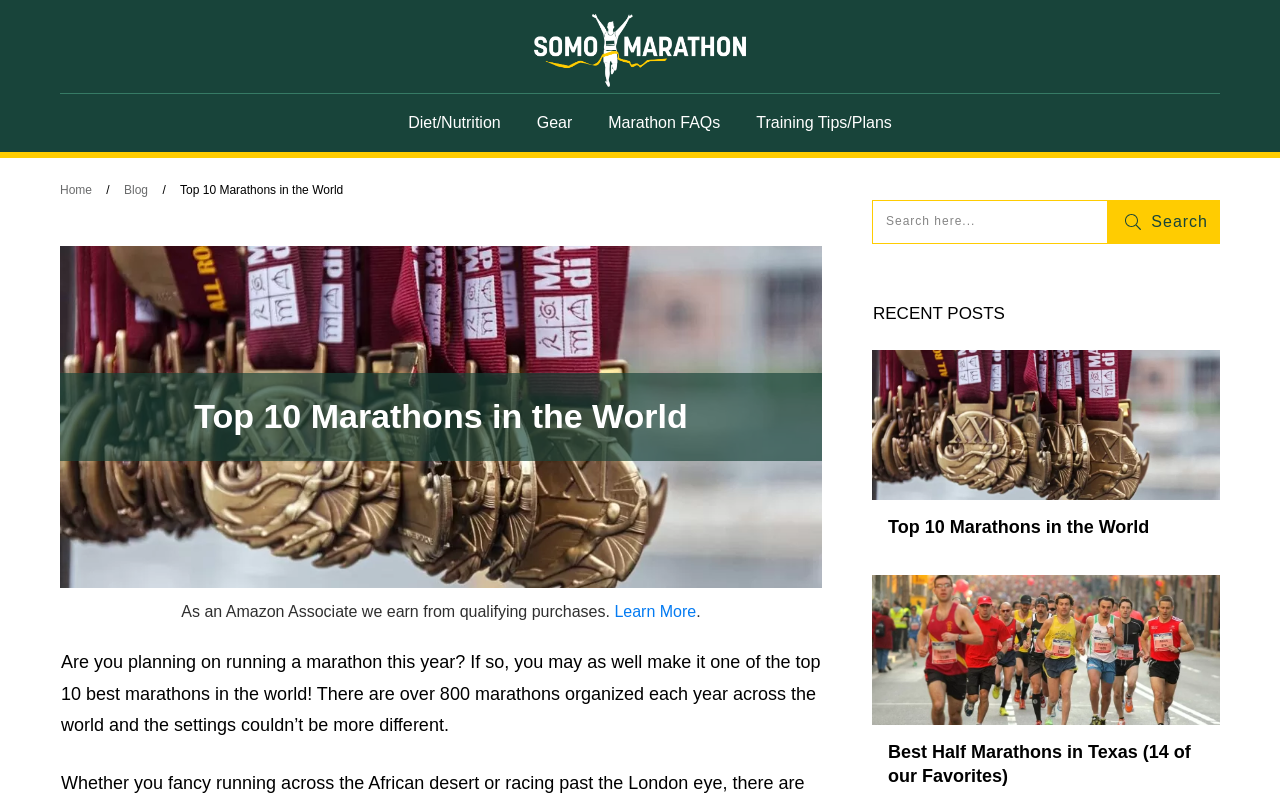Can you specify the bounding box coordinates of the area that needs to be clicked to fulfill the following instruction: "Search for a marathon"?

[0.681, 0.25, 0.953, 0.305]